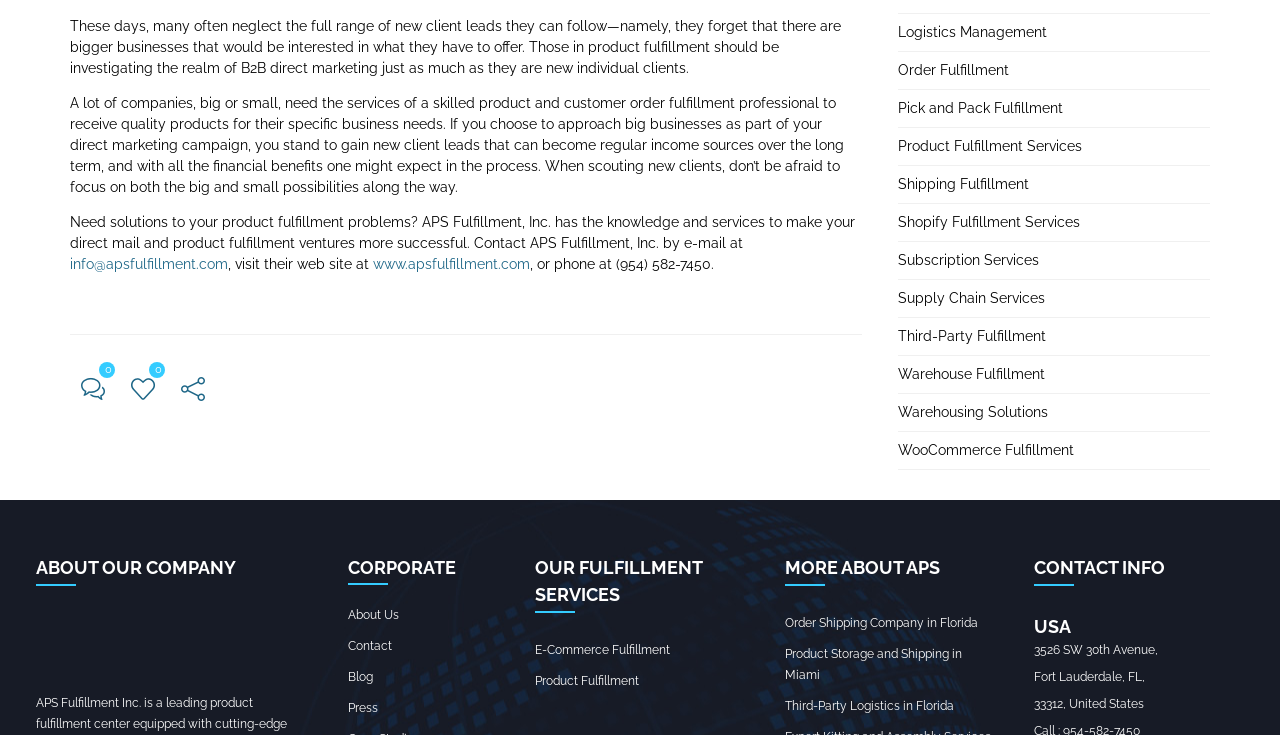What services does APS Fulfillment, Inc. provide?
Look at the screenshot and give a one-word or phrase answer.

Product fulfillment services